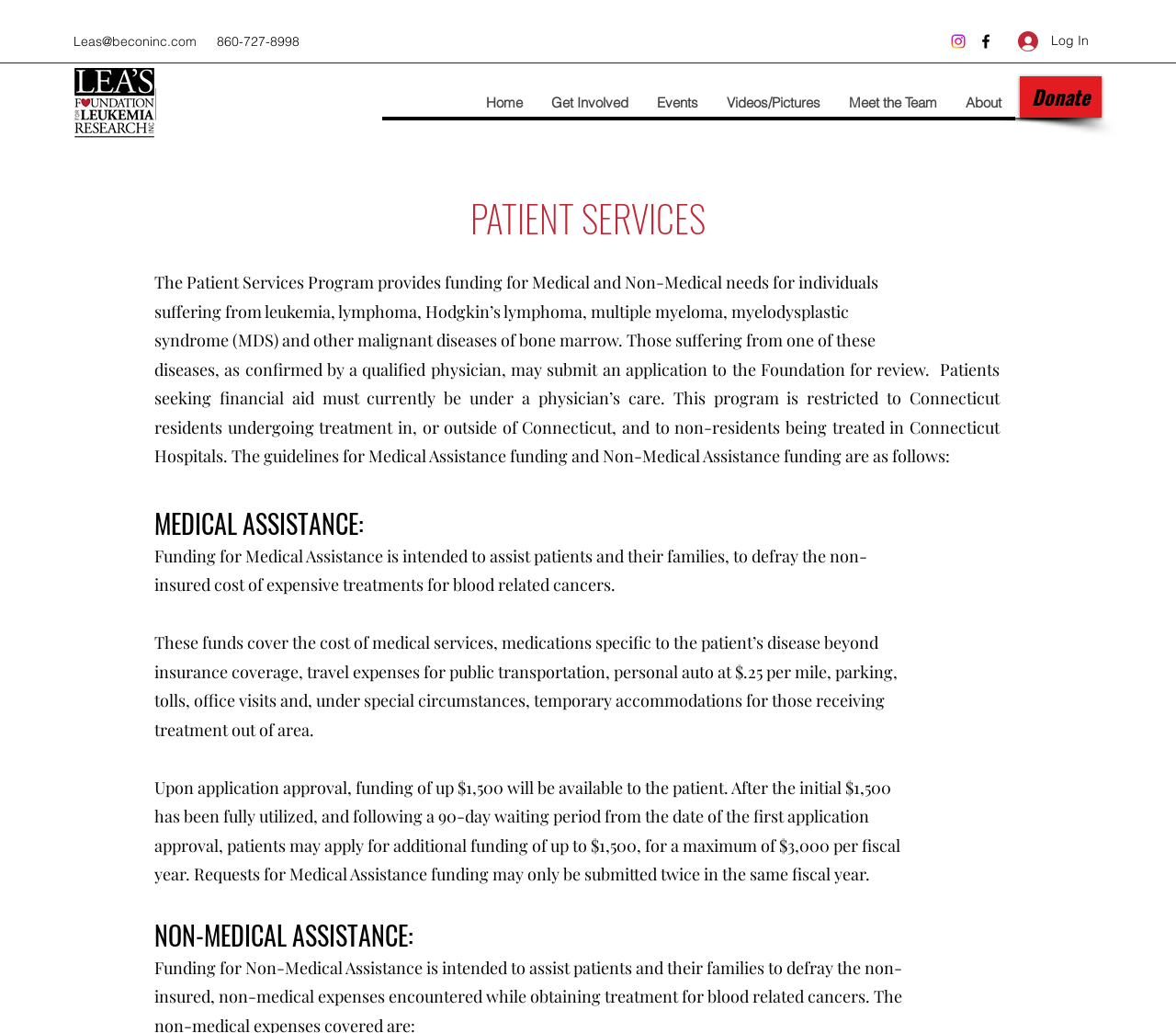Offer a thorough description of the webpage.

The webpage is about Patient Services provided by Lea's Foundation for Leukemia Research, Inc. At the top left, there is a logo and a link to the organization's email address, along with a phone number. On the top right, there are social media links to Instagram and Facebook, each with an accompanying image. Next to these links, there is a "Log In" button with an image.

Below the top section, there is a navigation menu with links to different parts of the website, including "Home", "Get Involved", "Events", "Videos/Pictures", "Meet the Team", and "About". On the top right of this section, there is a "Donate" link.

The main content of the webpage is divided into two sections: "PATIENT SERVICES" and "MEDICAL ASSISTANCE" and "NON-MEDICAL ASSISTANCE". The "PATIENT SERVICES" section provides an overview of the program, which offers funding for medical and non-medical needs for individuals suffering from leukemia, lymphoma, and other malignant diseases of the bone marrow.

The "MEDICAL ASSISTANCE" section explains that funding is intended to assist patients and their families with non-insured costs of expensive treatments for blood-related cancers. The section lists the types of expenses that can be covered, including medical services, medications, travel expenses, and temporary accommodations. It also explains the application process and the maximum amount of funding available.

The "NON-MEDICAL ASSISTANCE" section explains that funding is intended to assist patients and their families with non-insured, non-medical expenses encountered while obtaining treatment for blood-related cancers.